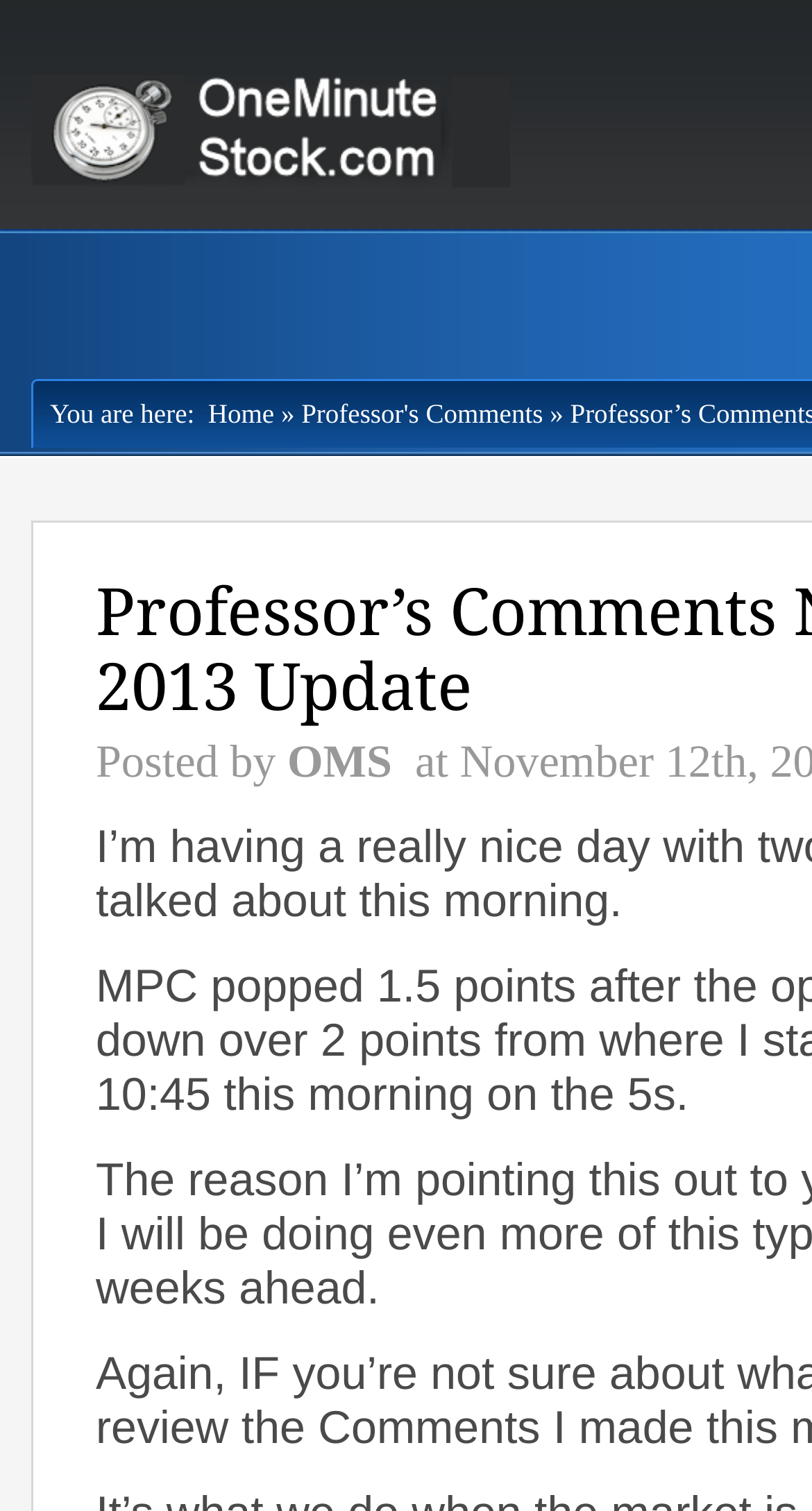Identify the bounding box for the UI element specified in this description: "OMS". The coordinates must be four float numbers between 0 and 1, formatted as [left, top, right, bottom].

[0.354, 0.487, 0.483, 0.521]